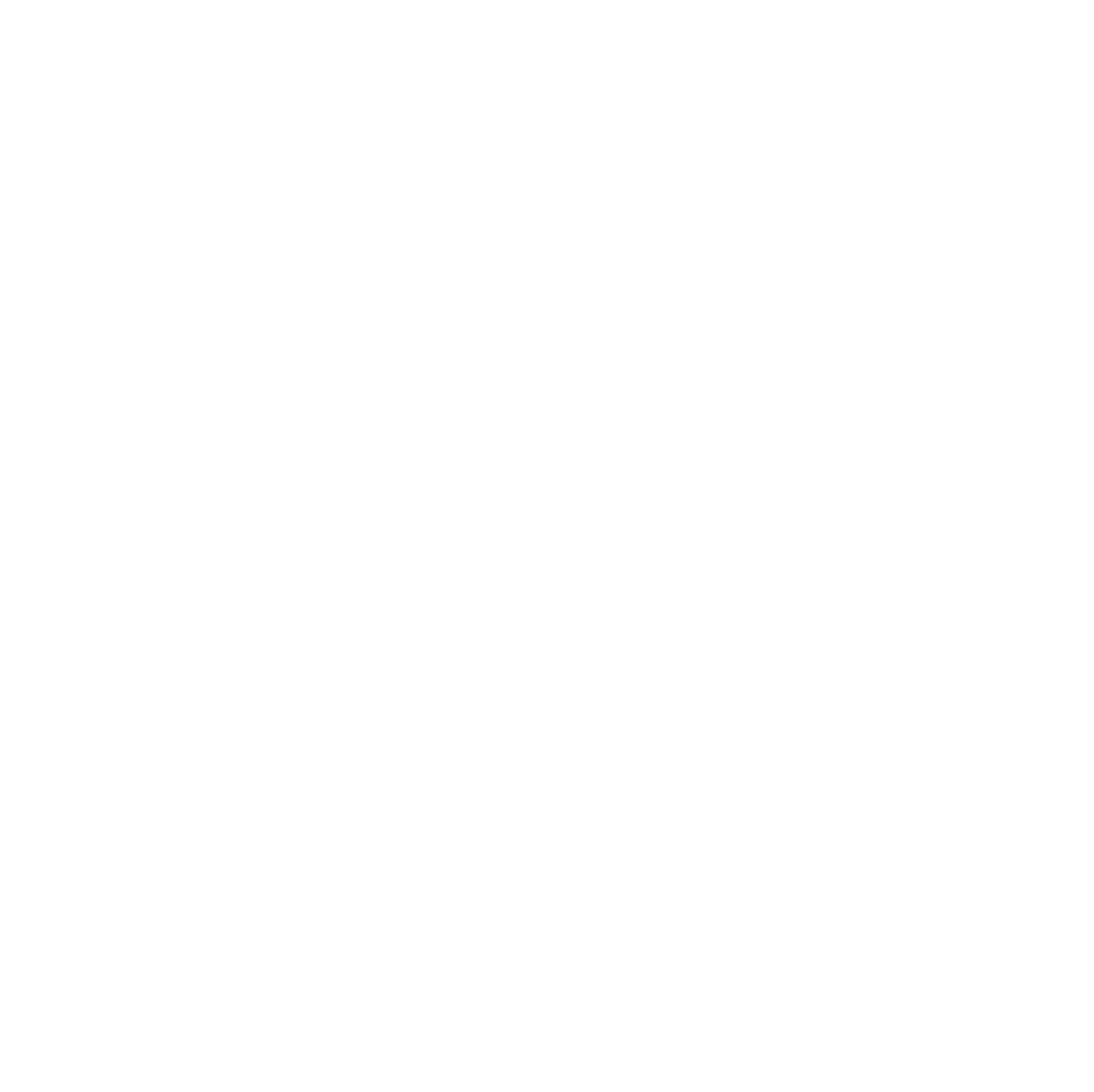Find the bounding box coordinates of the clickable element required to execute the following instruction: "Click on the 'Write For Us' link". Provide the coordinates as four float numbers between 0 and 1, i.e., [left, top, right, bottom].

[0.843, 0.965, 0.916, 0.979]